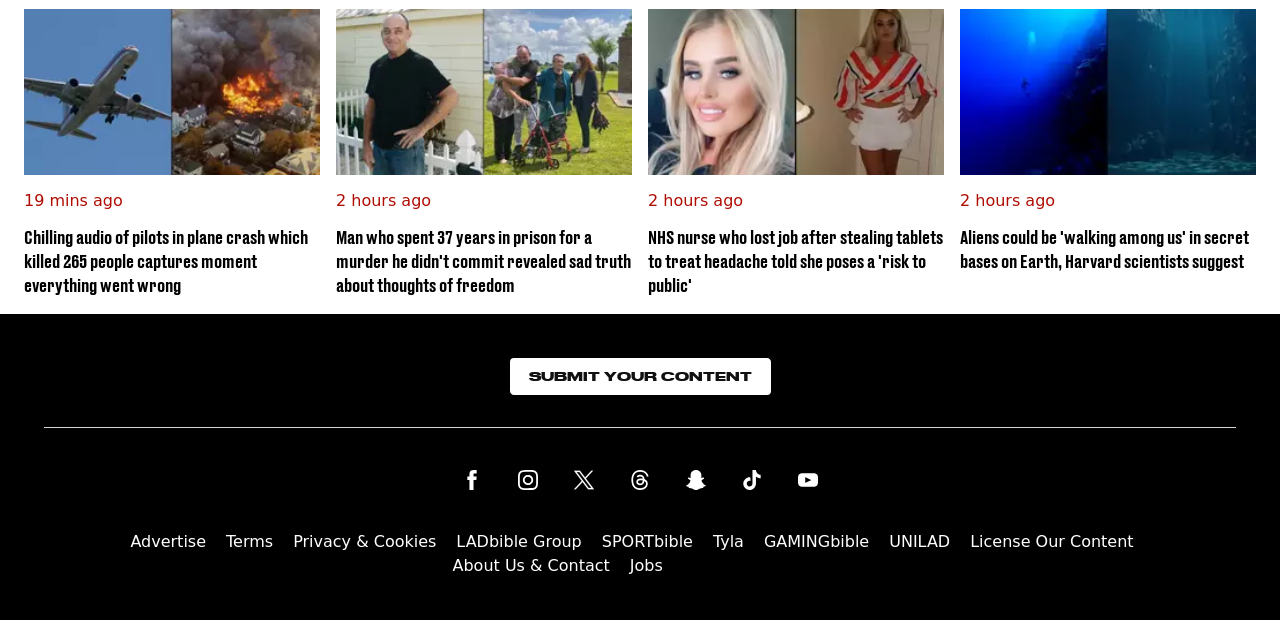Determine the bounding box coordinates of the section I need to click to execute the following instruction: "Read the article about aliens". Provide the coordinates as four float numbers between 0 and 1, i.e., [left, top, right, bottom].

[0.75, 0.365, 0.981, 0.442]